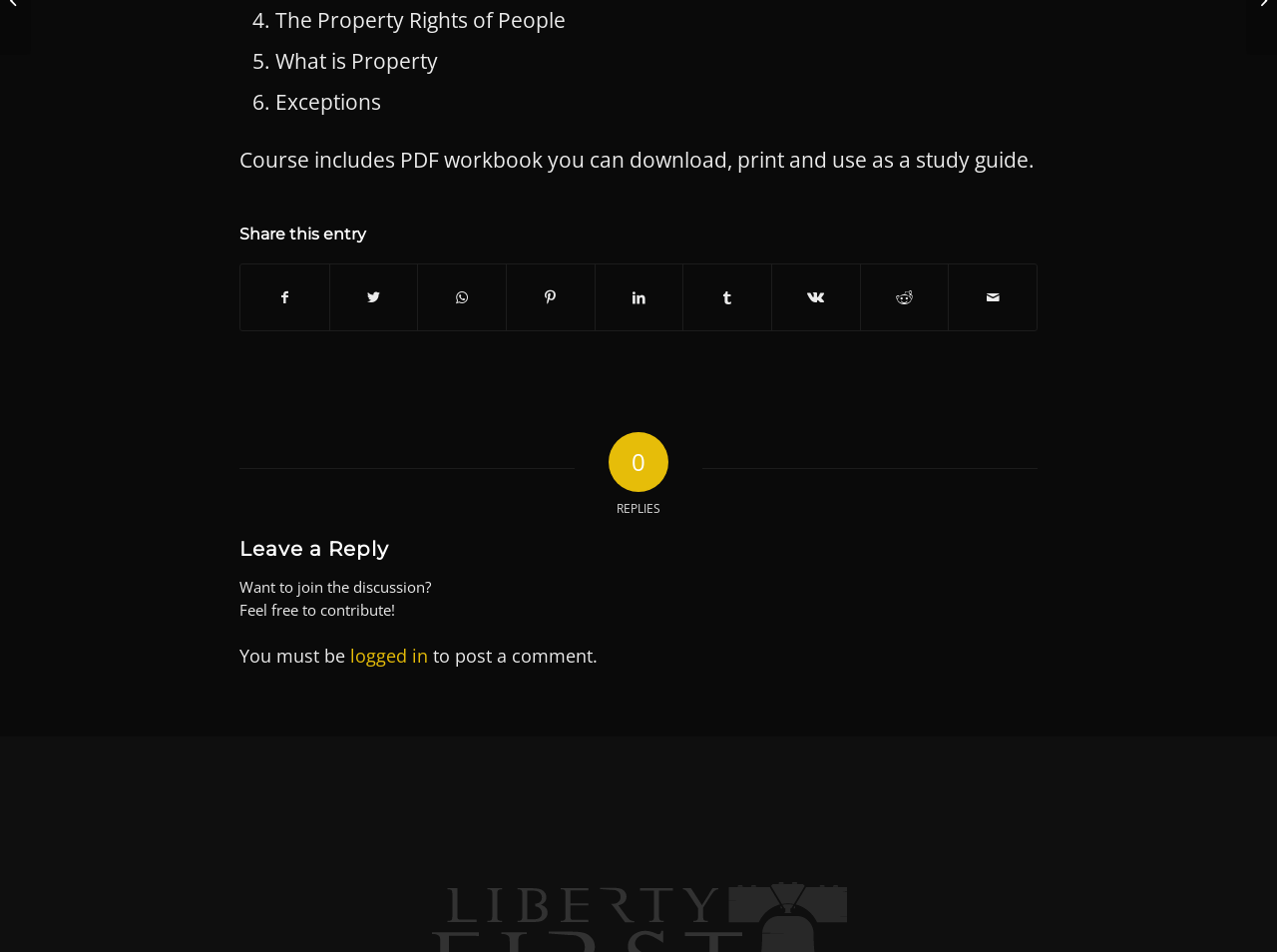Identify the bounding box coordinates for the UI element described by the following text: "Share on Pinterest". Provide the coordinates as four float numbers between 0 and 1, in the format [left, top, right, bottom].

[0.397, 0.277, 0.465, 0.347]